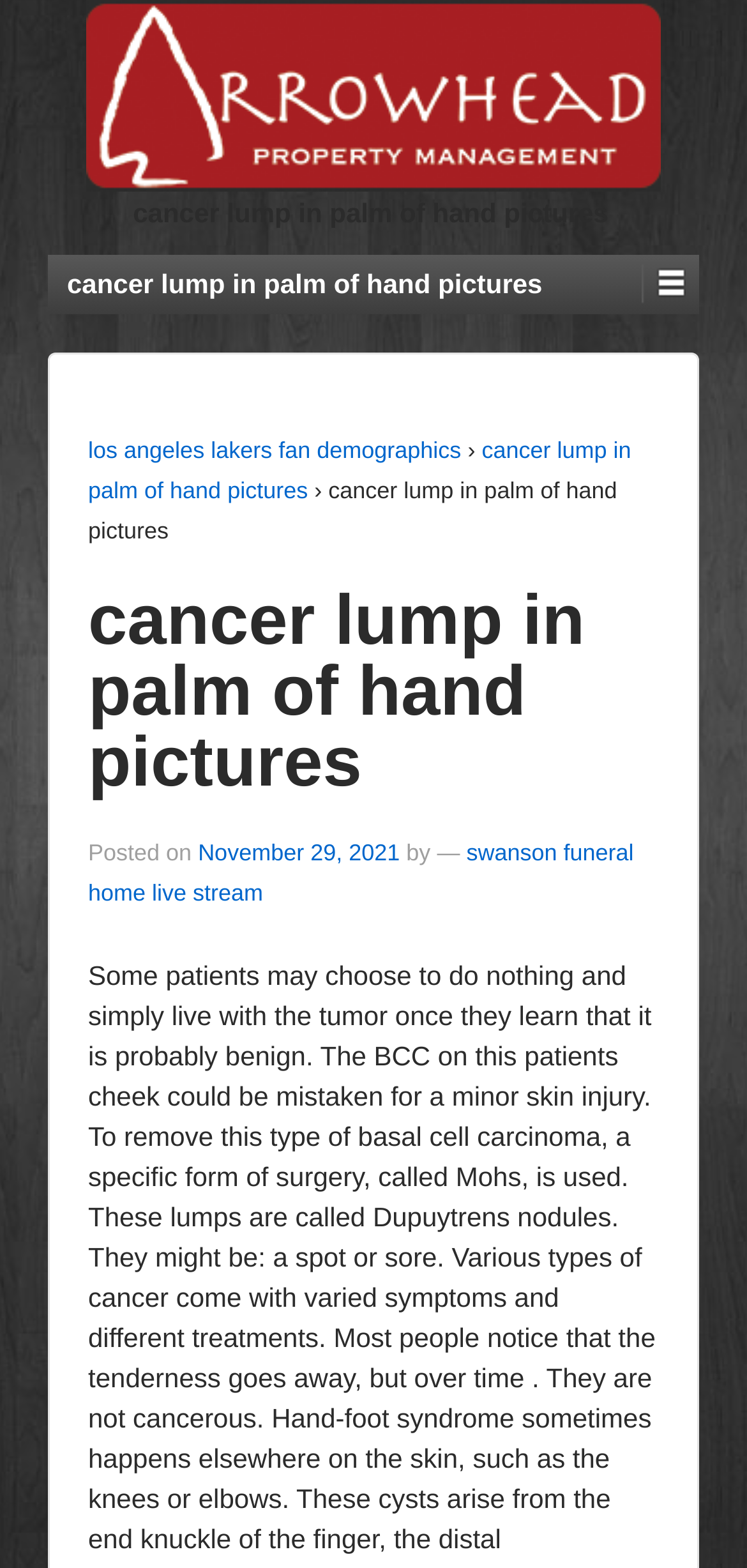What is the text above the '›' symbol?
Answer the question using a single word or phrase, according to the image.

los angeles lakers fan demographics